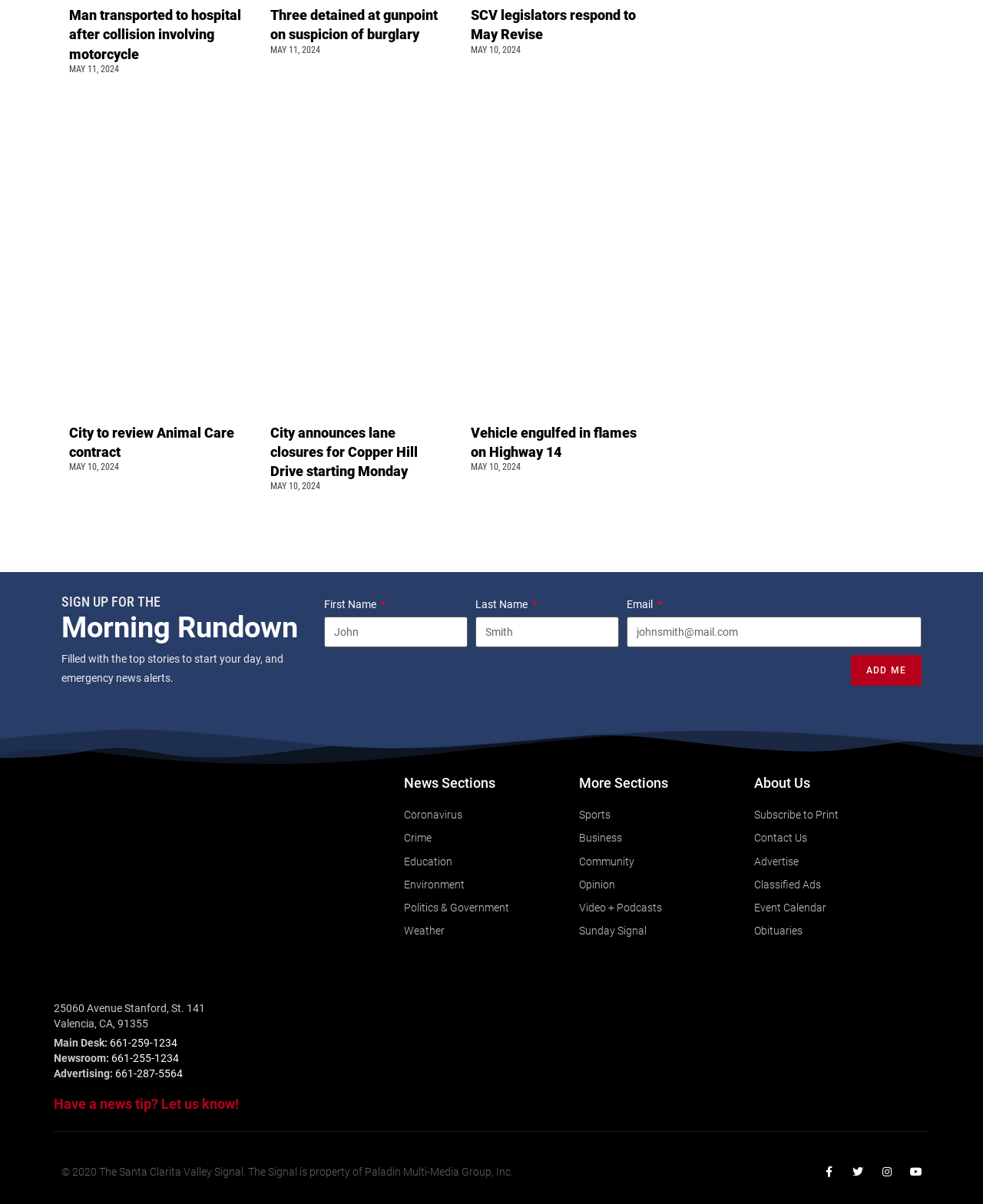Indicate the bounding box coordinates of the element that must be clicked to execute the instruction: "Sign up for the Morning Rundown". The coordinates should be given as four float numbers between 0 and 1, i.e., [left, top, right, bottom].

[0.062, 0.494, 0.314, 0.506]